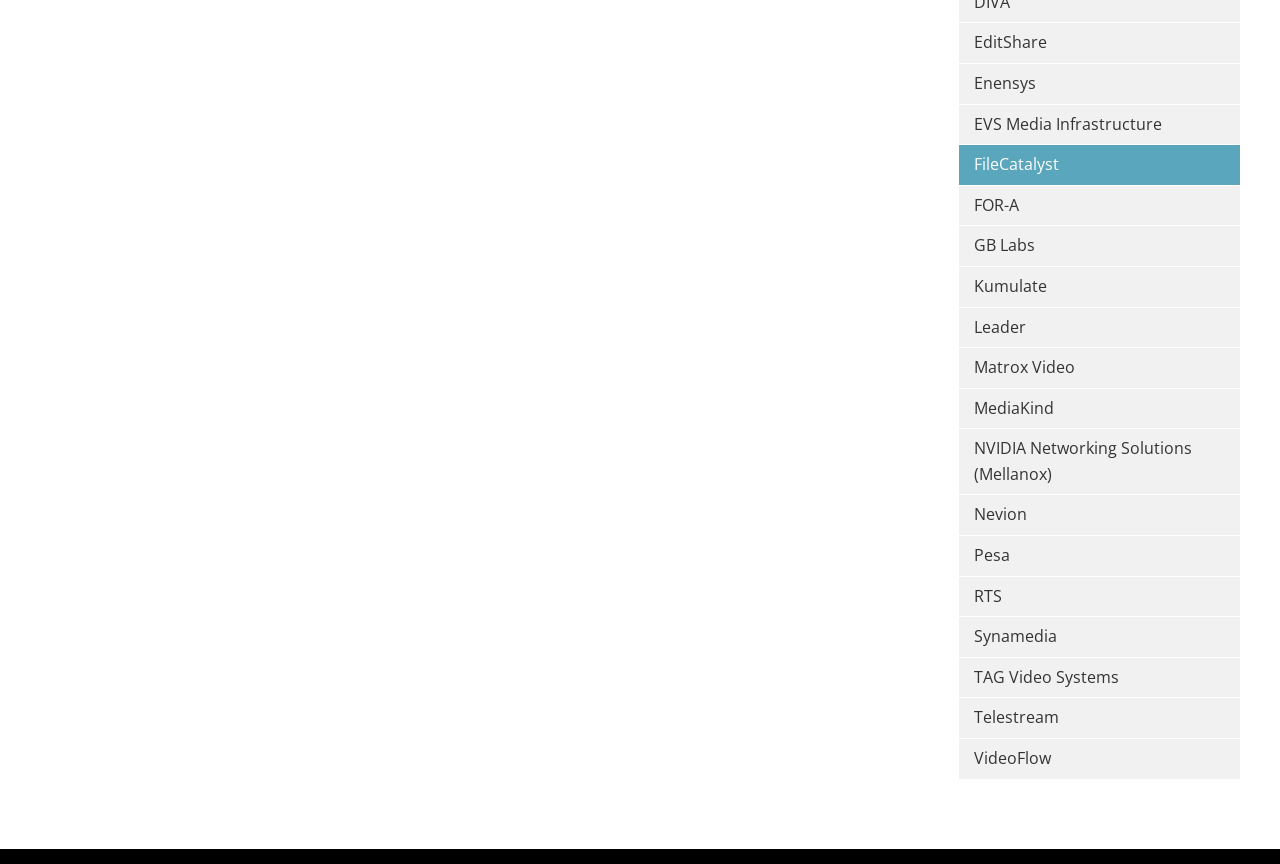What is the company located at the bottom?
Based on the screenshot, provide a one-word or short-phrase response.

VideoFlow